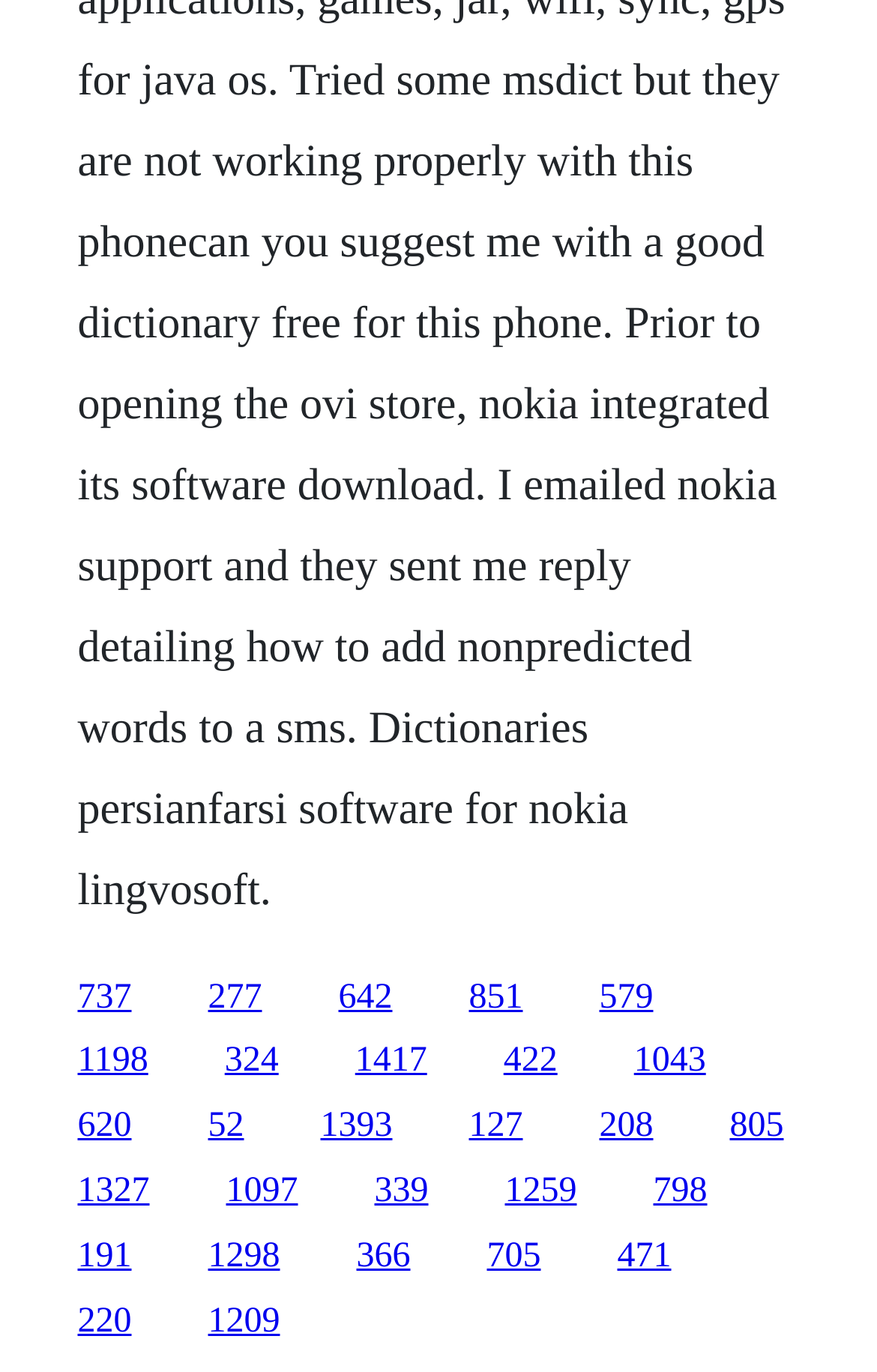Using the element description: "620", determine the bounding box coordinates for the specified UI element. The coordinates should be four float numbers between 0 and 1, [left, top, right, bottom].

[0.088, 0.807, 0.15, 0.835]